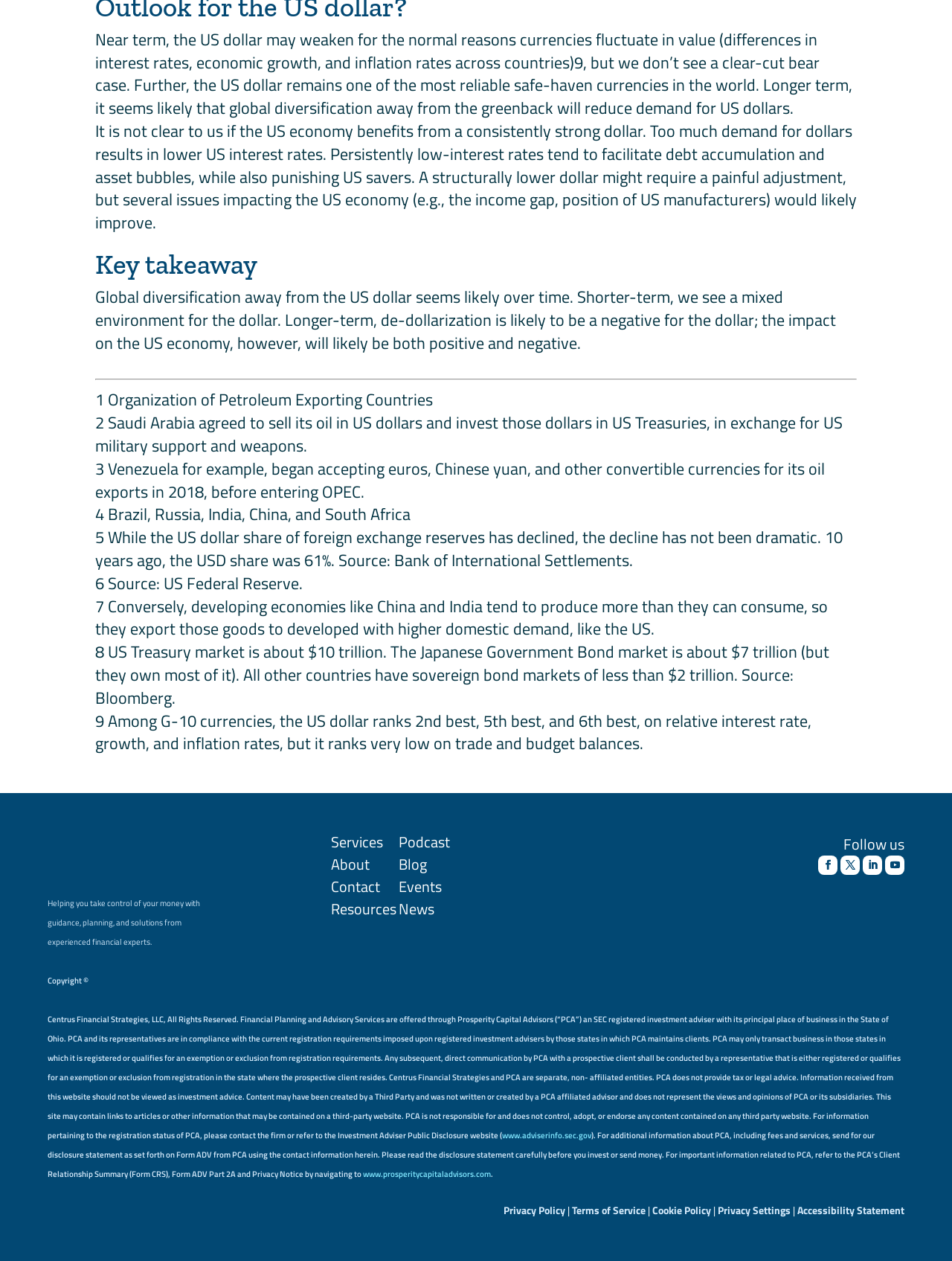What is the significance of the US Treasury market mentioned on this webpage?
From the image, provide a succinct answer in one word or a short phrase.

Largest sovereign bond market